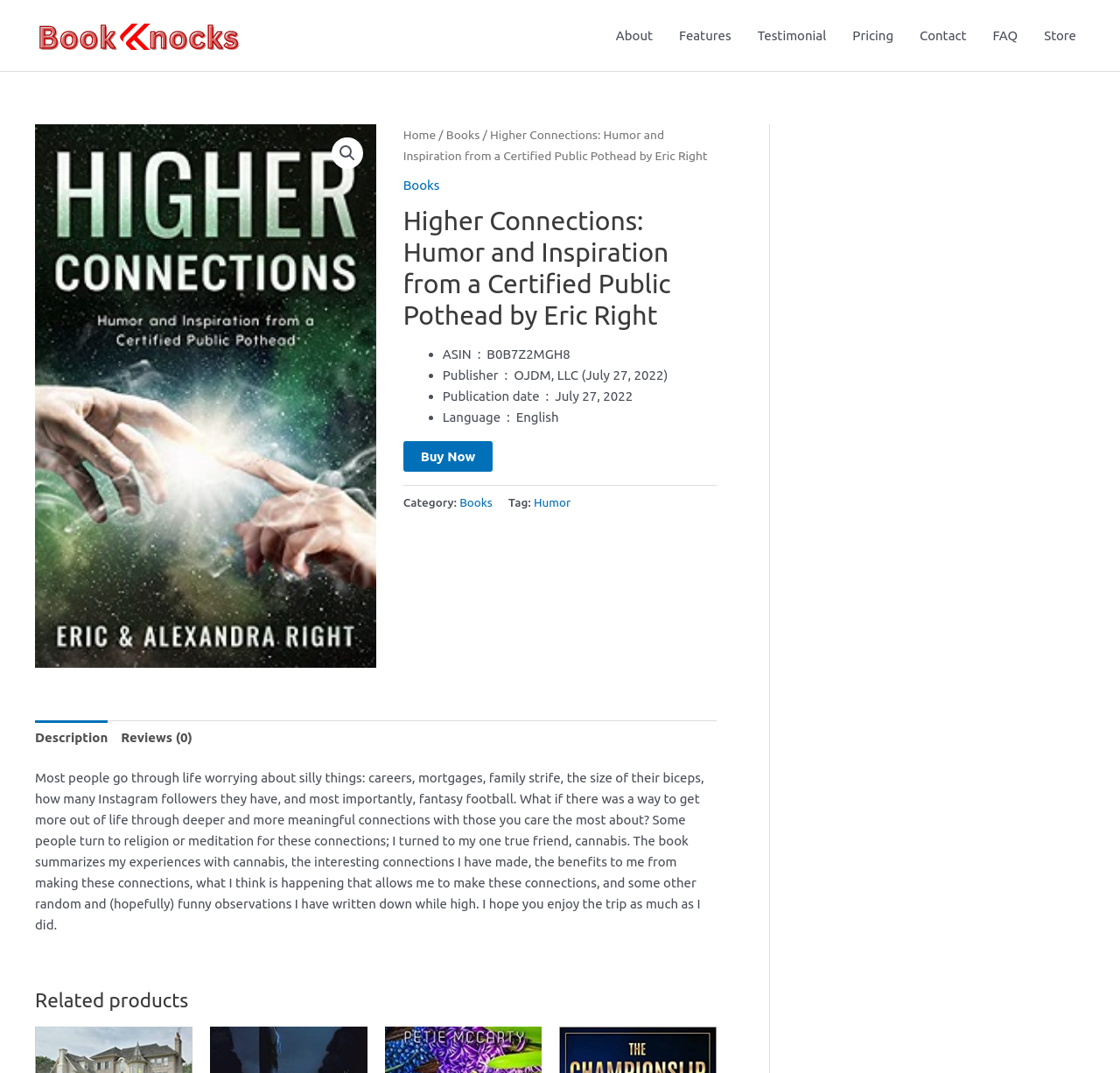What is the category of the book?
Based on the screenshot, provide your answer in one word or phrase.

Books